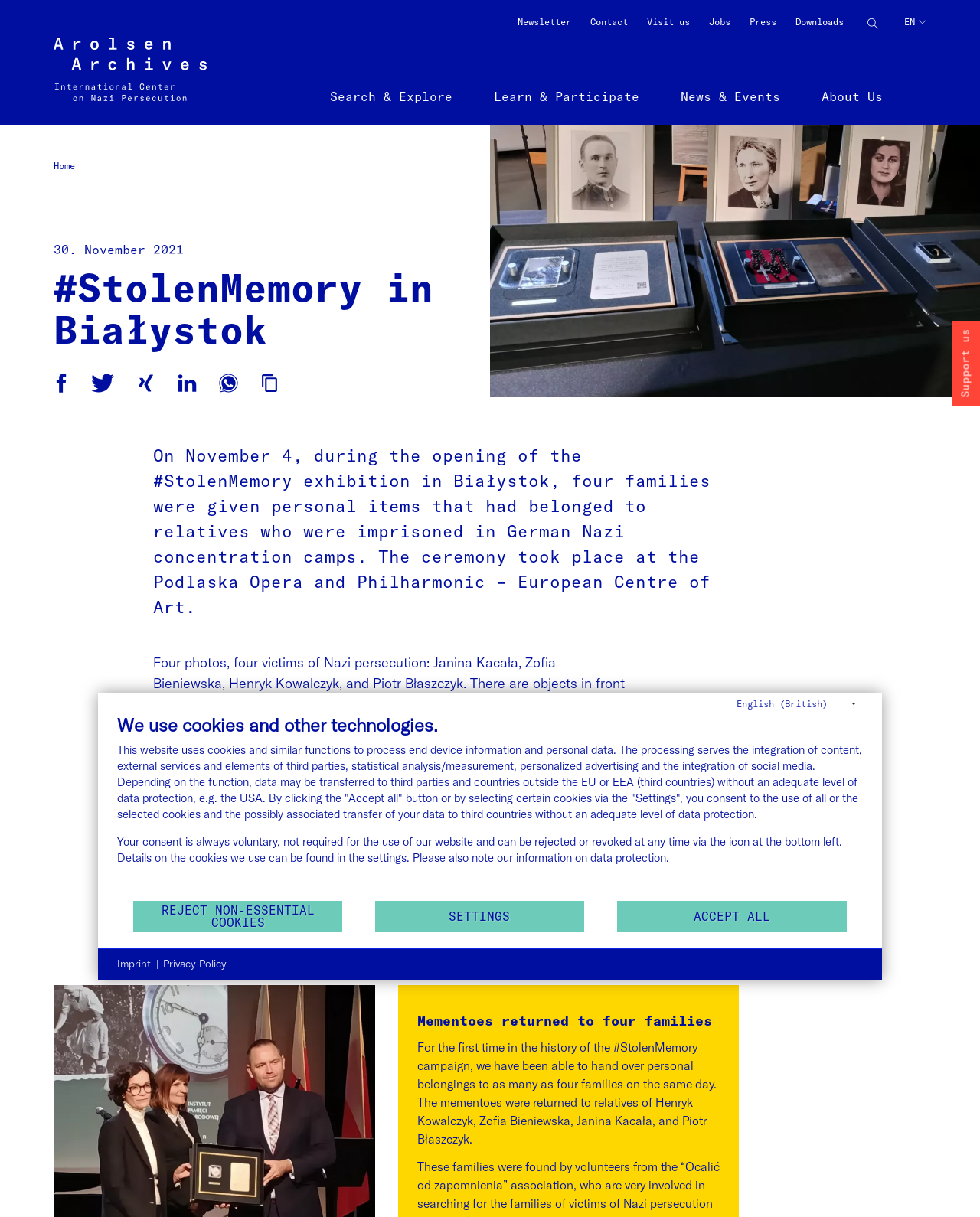What is the purpose of the #StolenMemory campaign?
Answer the question based on the image using a single word or a brief phrase.

to return personal belongings